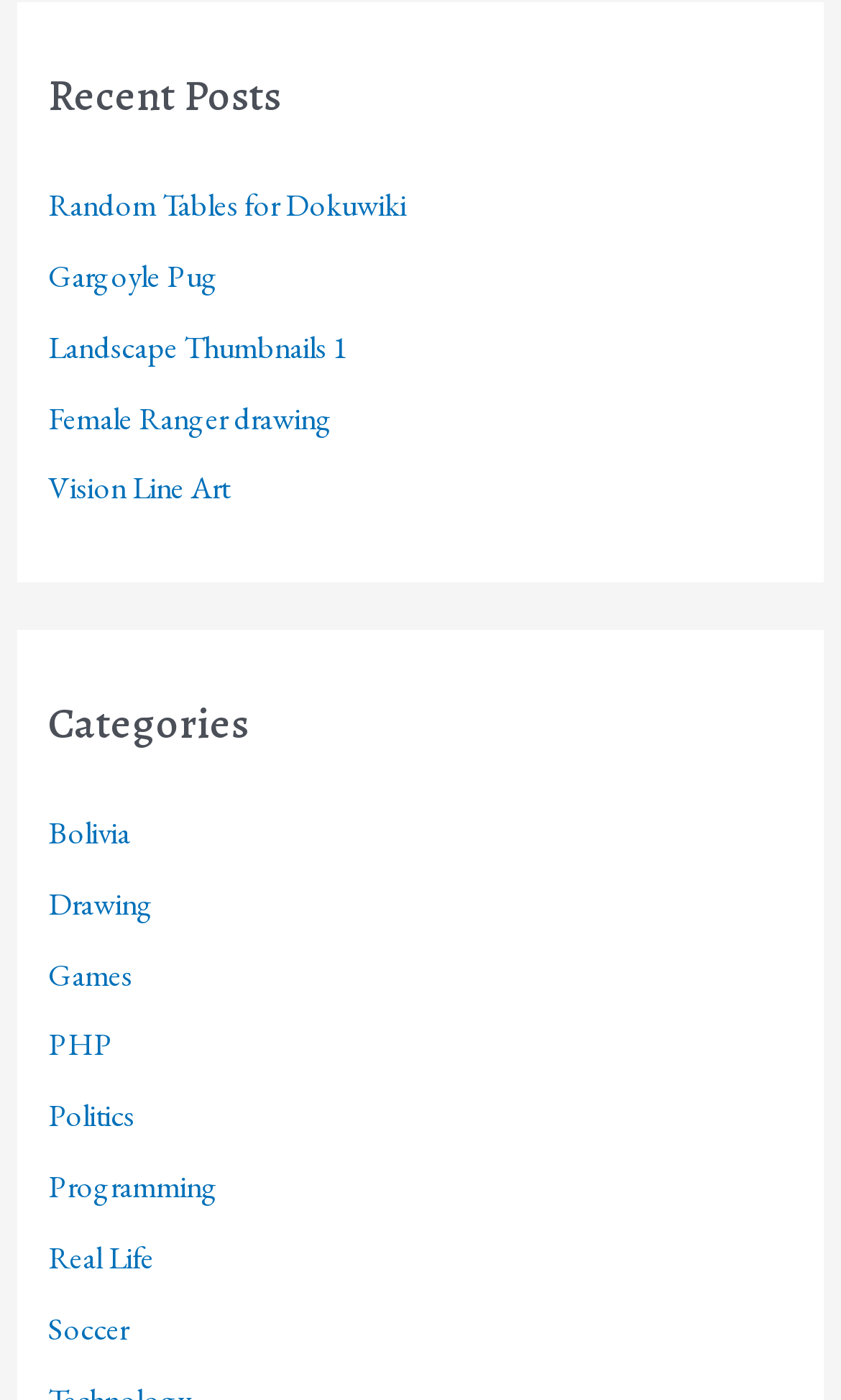Identify the bounding box coordinates of the area that should be clicked in order to complete the given instruction: "read about Random Tables for Dokuwiki". The bounding box coordinates should be four float numbers between 0 and 1, i.e., [left, top, right, bottom].

[0.058, 0.131, 0.483, 0.16]